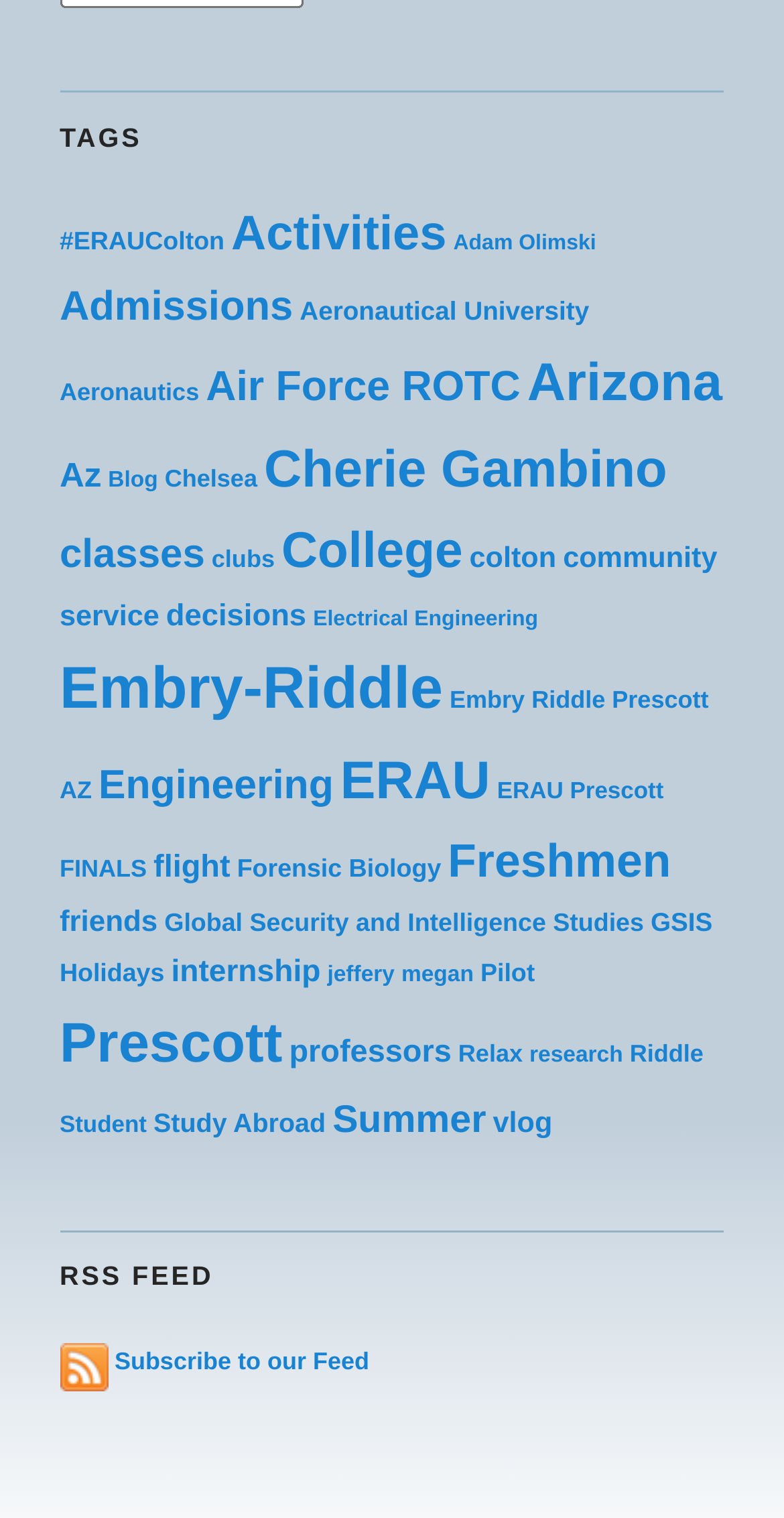How many posts are there about 'Summer'?
Kindly offer a detailed explanation using the data available in the image.

After analyzing the links on the webpage, I found that there are 47 posts about 'Summer'.